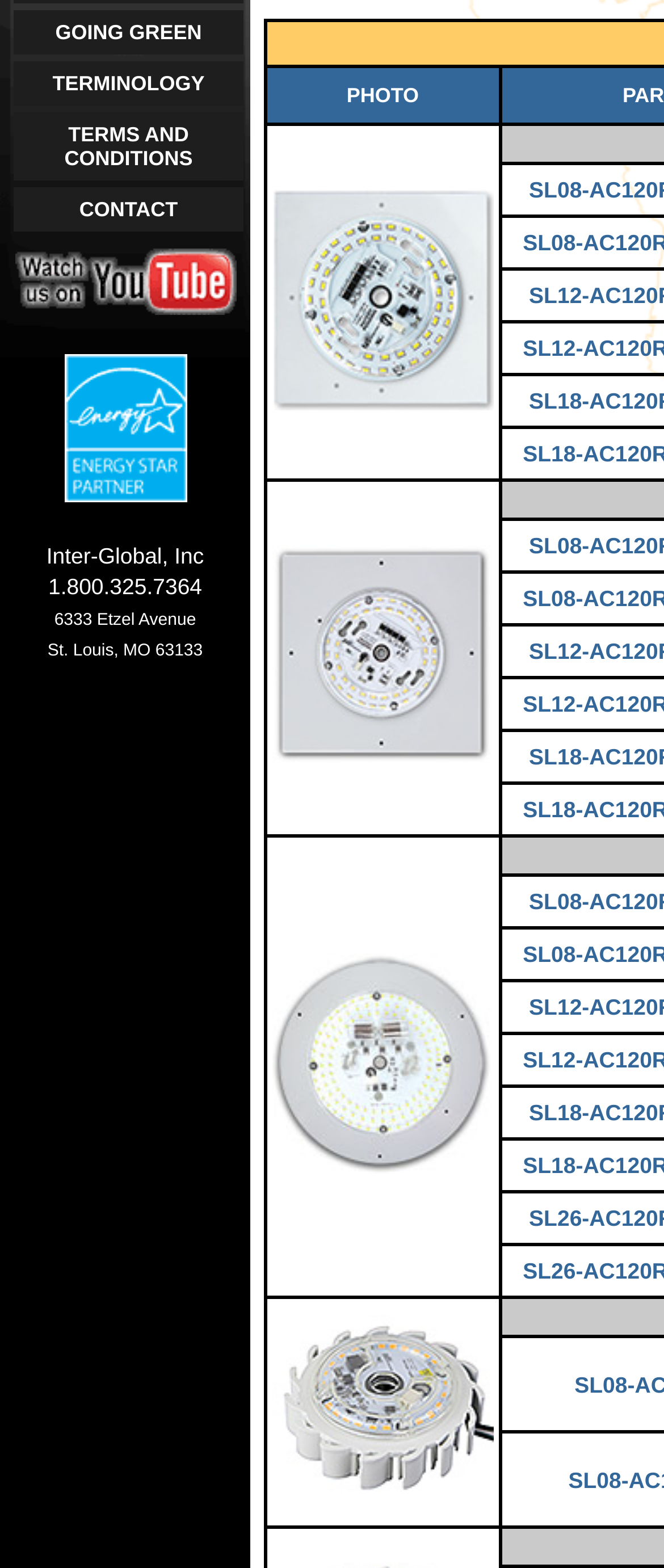Given the webpage screenshot and the description, determine the bounding box coordinates (top-left x, top-left y, bottom-right x, bottom-right y) that define the location of the UI element matching this description: GOING GREEN

[0.021, 0.007, 0.367, 0.035]